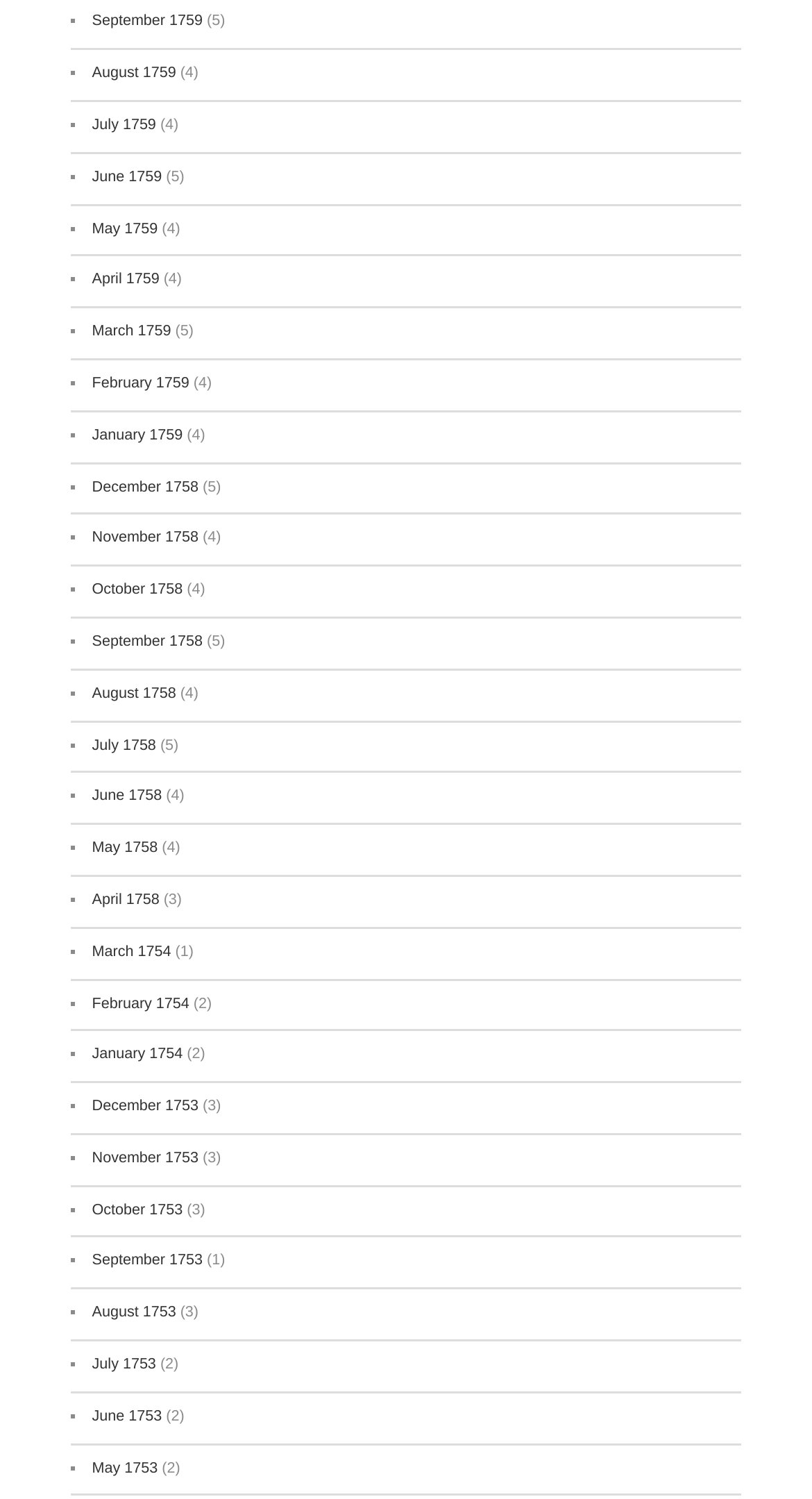Select the bounding box coordinates of the element I need to click to carry out the following instruction: "Browse June 1753".

[0.113, 0.938, 0.199, 0.95]